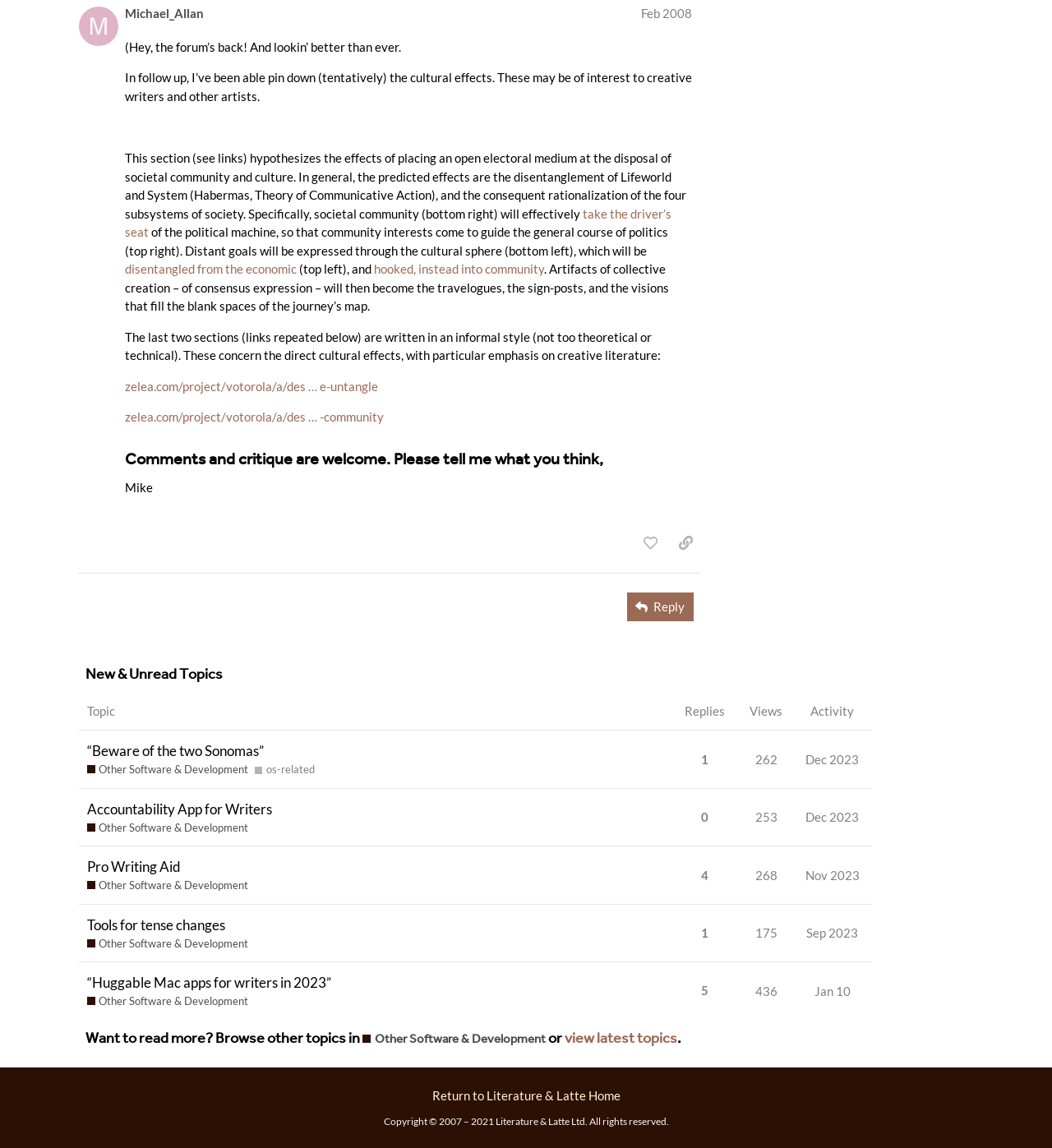How many replies does the topic 'Pro Writing Aid' have?
Please answer using one word or phrase, based on the screenshot.

4